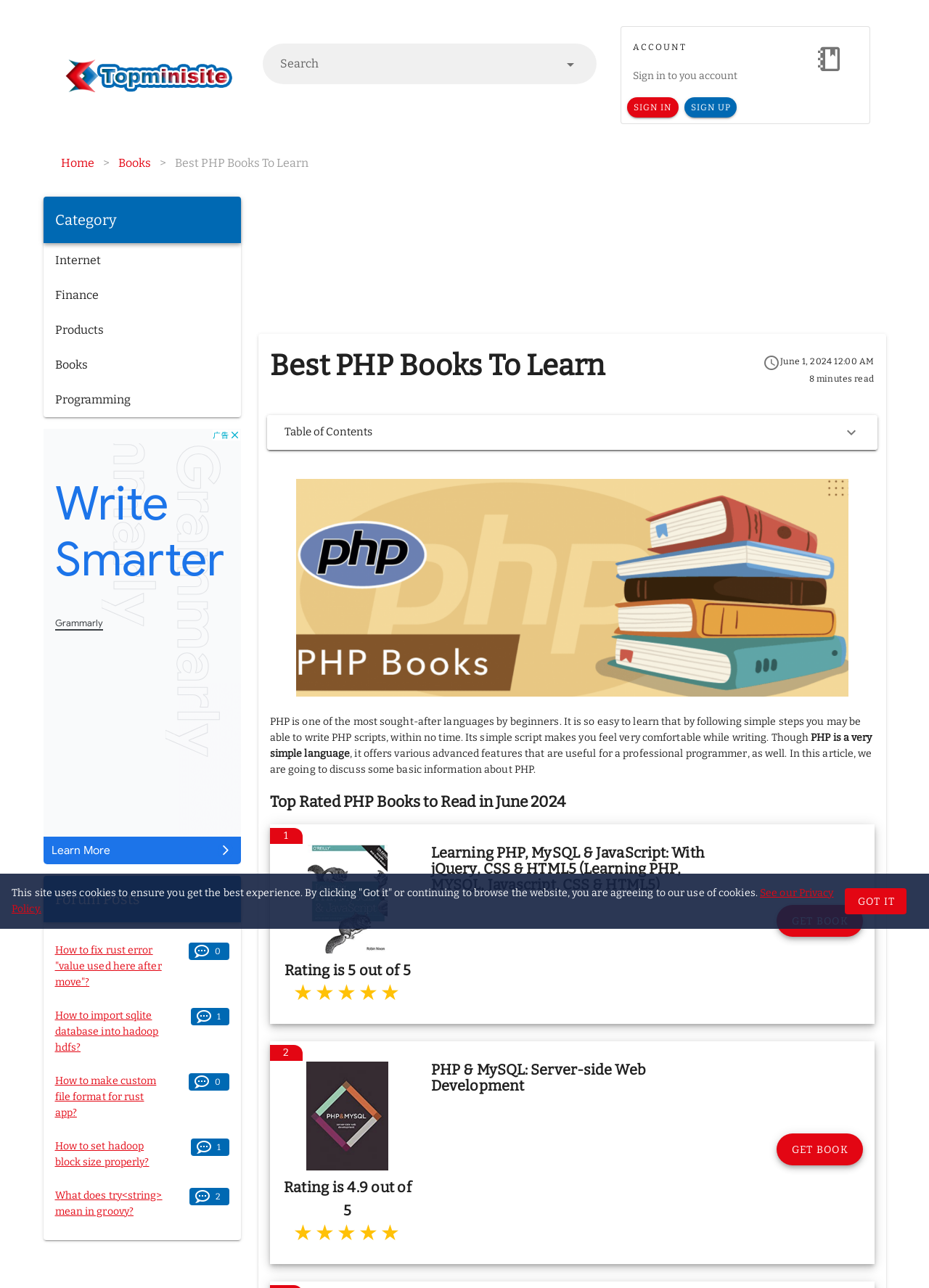Identify the bounding box coordinates of the area that should be clicked in order to complete the given instruction: "Get the book 'Learning PHP, MySQL & JavaScript'". The bounding box coordinates should be four float numbers between 0 and 1, i.e., [left, top, right, bottom].

[0.836, 0.703, 0.929, 0.727]